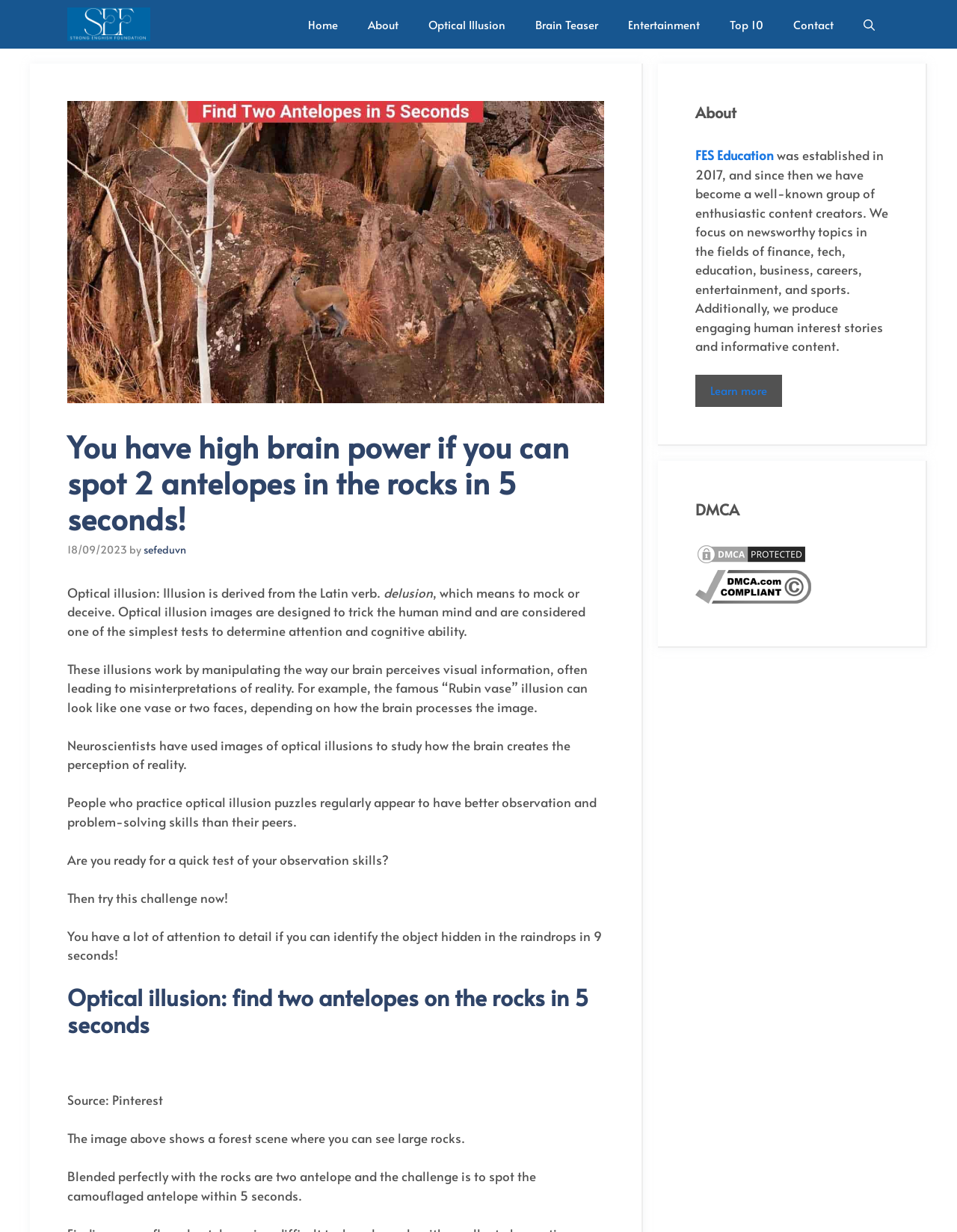Extract the bounding box coordinates of the UI element described: "Optical Illusion". Provide the coordinates in the format [left, top, right, bottom] with values ranging from 0 to 1.

[0.432, 0.0, 0.544, 0.039]